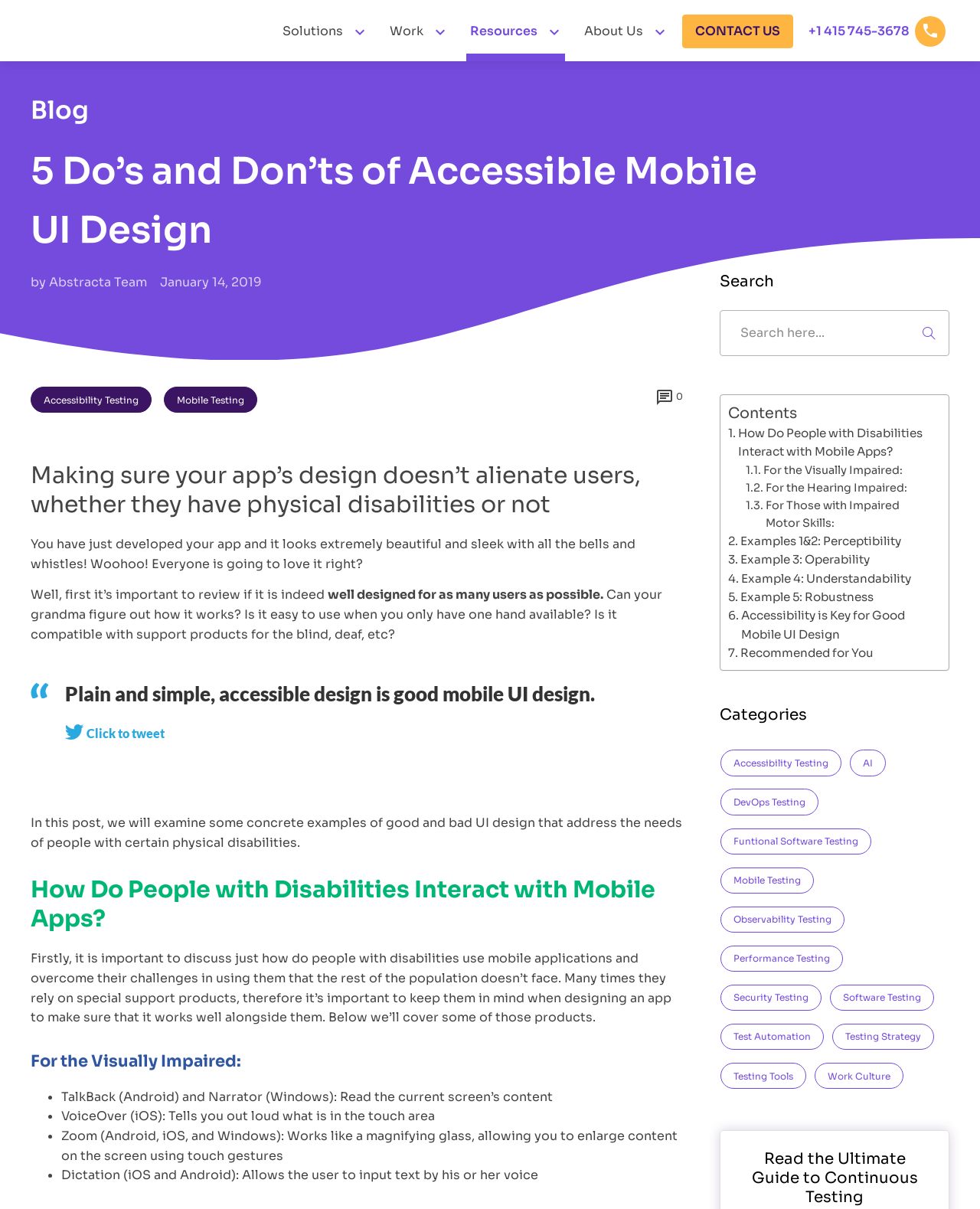How many examples are provided in the blog post?
Provide a detailed answer to the question using information from the image.

The blog post provides 5 examples, which are listed as 'Example 1&2: Perceptibility', 'Example 3: Operability', 'Example 4: Understandability', 'Example 5: Robustness', and 'Accessibility is Key for Good Mobile UI Design'. These examples are listed in the table of contents at the bottom of the webpage.